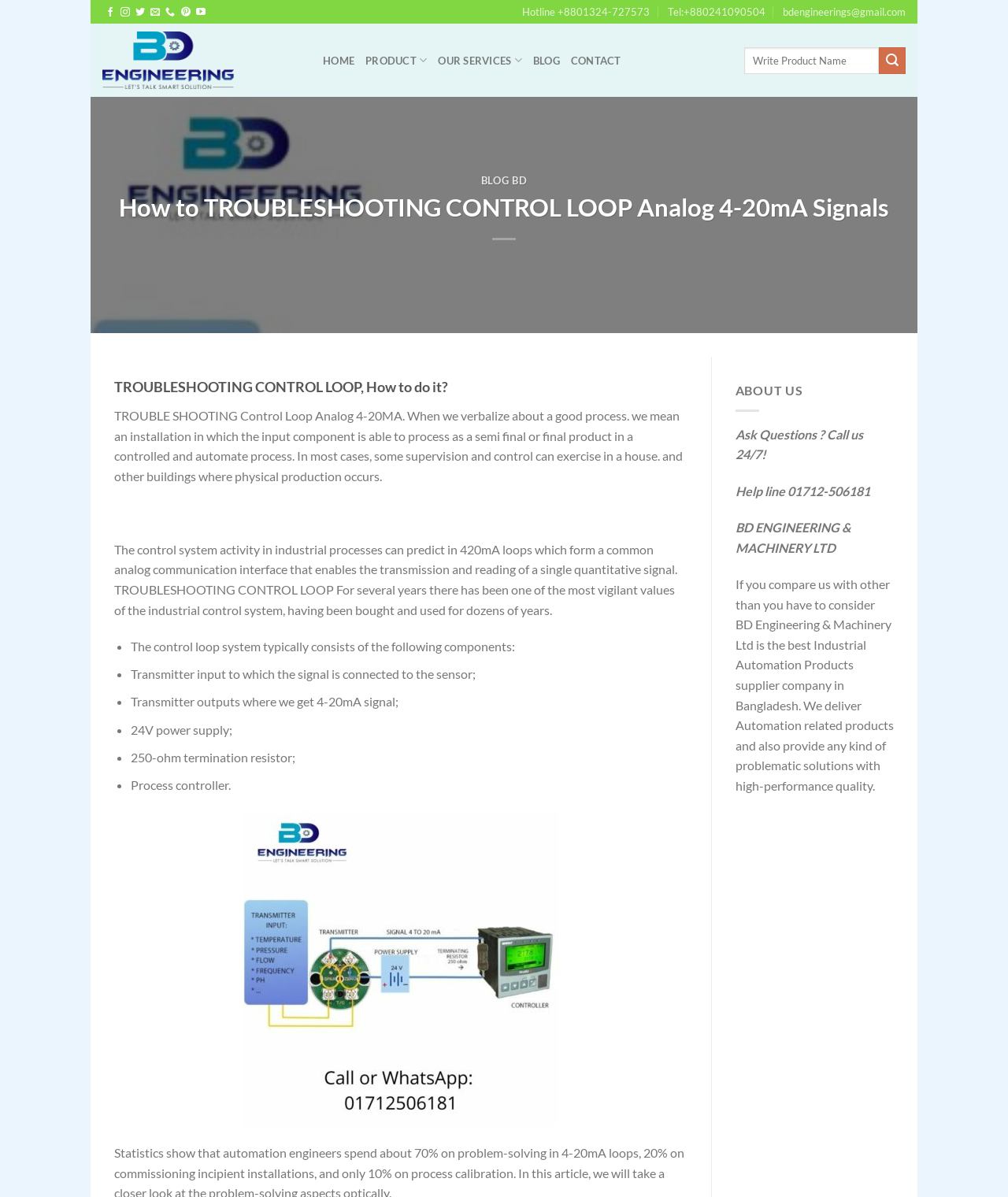Answer the question in one word or a short phrase:
What is the hotline number mentioned on the webpage?

01712-506181